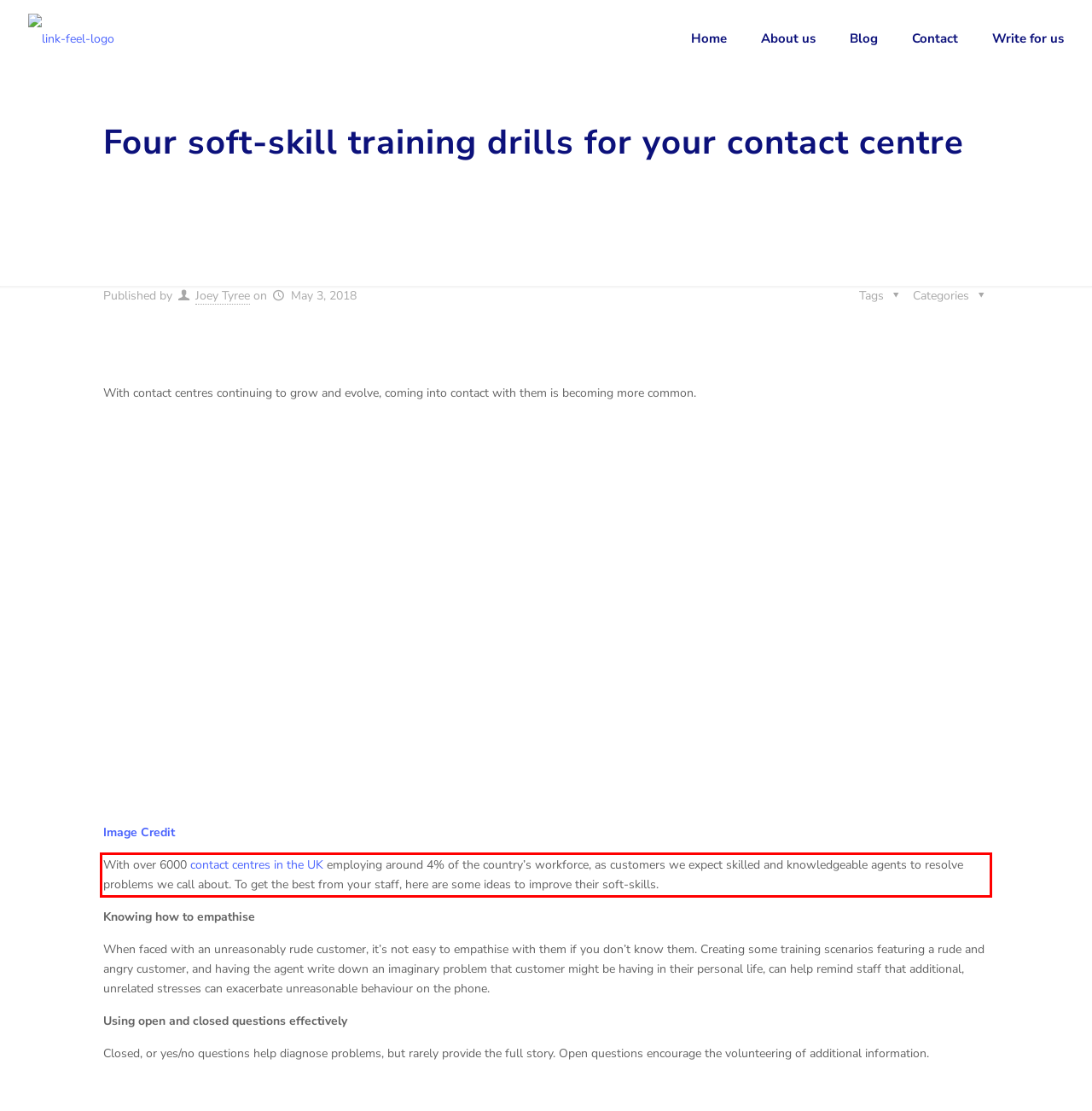Within the screenshot of the webpage, there is a red rectangle. Please recognize and generate the text content inside this red bounding box.

With over 6000 contact centres in the UK employing around 4% of the country’s workforce, as customers we expect skilled and knowledgeable agents to resolve problems we call about. To get the best from your staff, here are some ideas to improve their soft-skills.